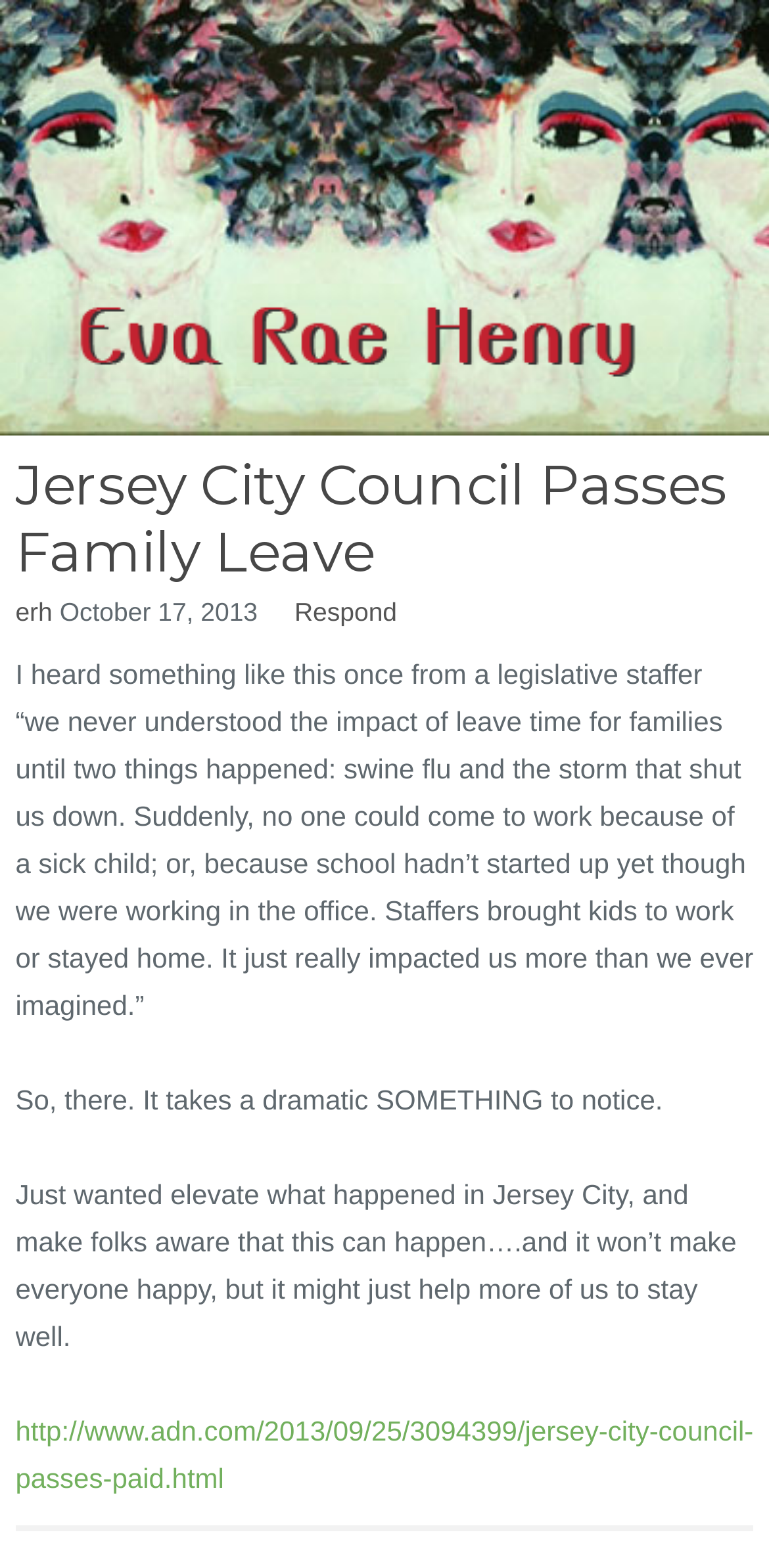Who is the author of the article?
Please provide an in-depth and detailed response to the question.

The author of the article is Eva Rae Henry, which can be determined by looking at the heading element with the text 'Eva Rae Henry' and the corresponding link and image elements.